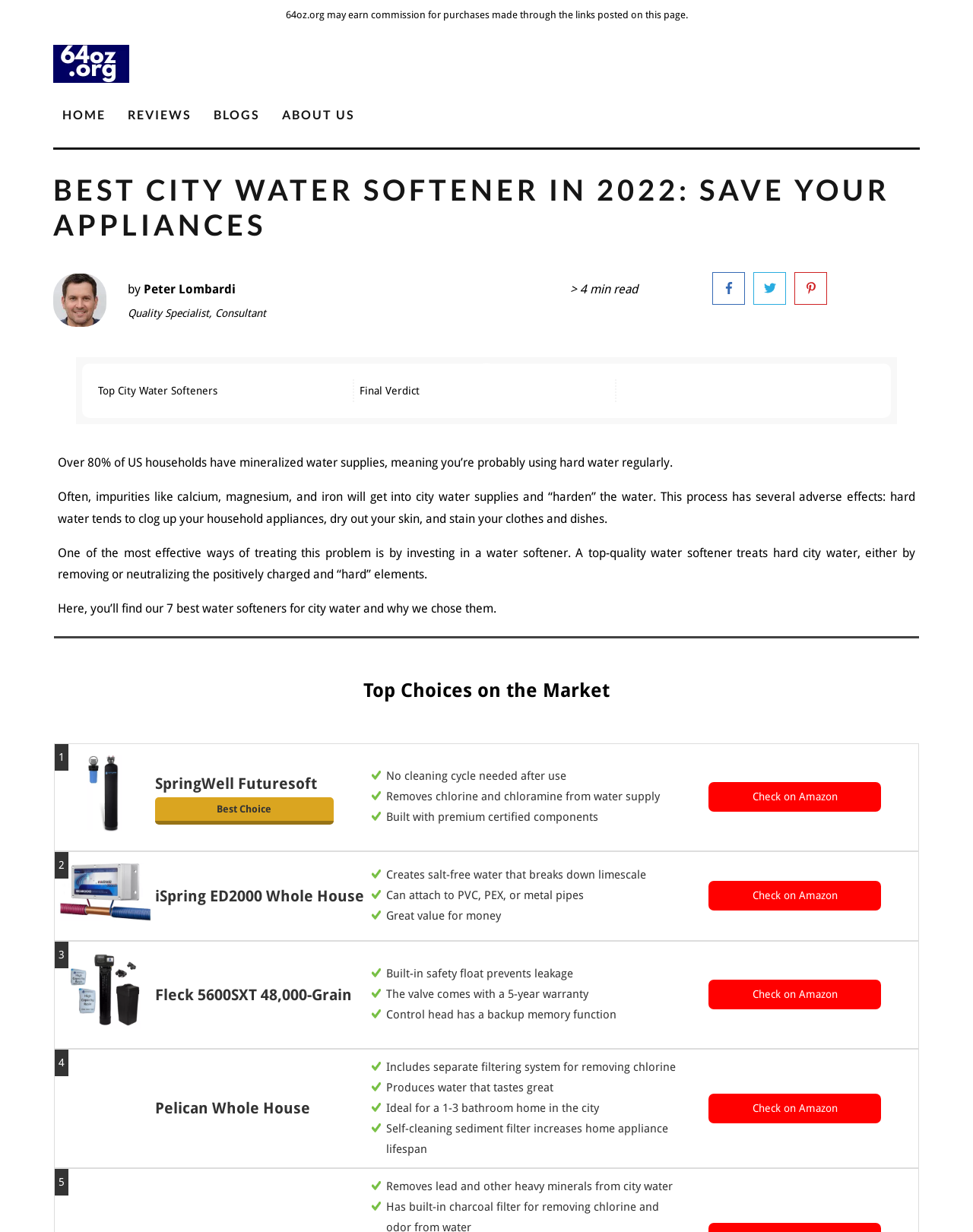Using the information in the image, could you please answer the following question in detail:
What is the estimated reading time of this review?

The webpage indicates that the review is estimated to take around 4 minutes to read, based on the content and length of the article.